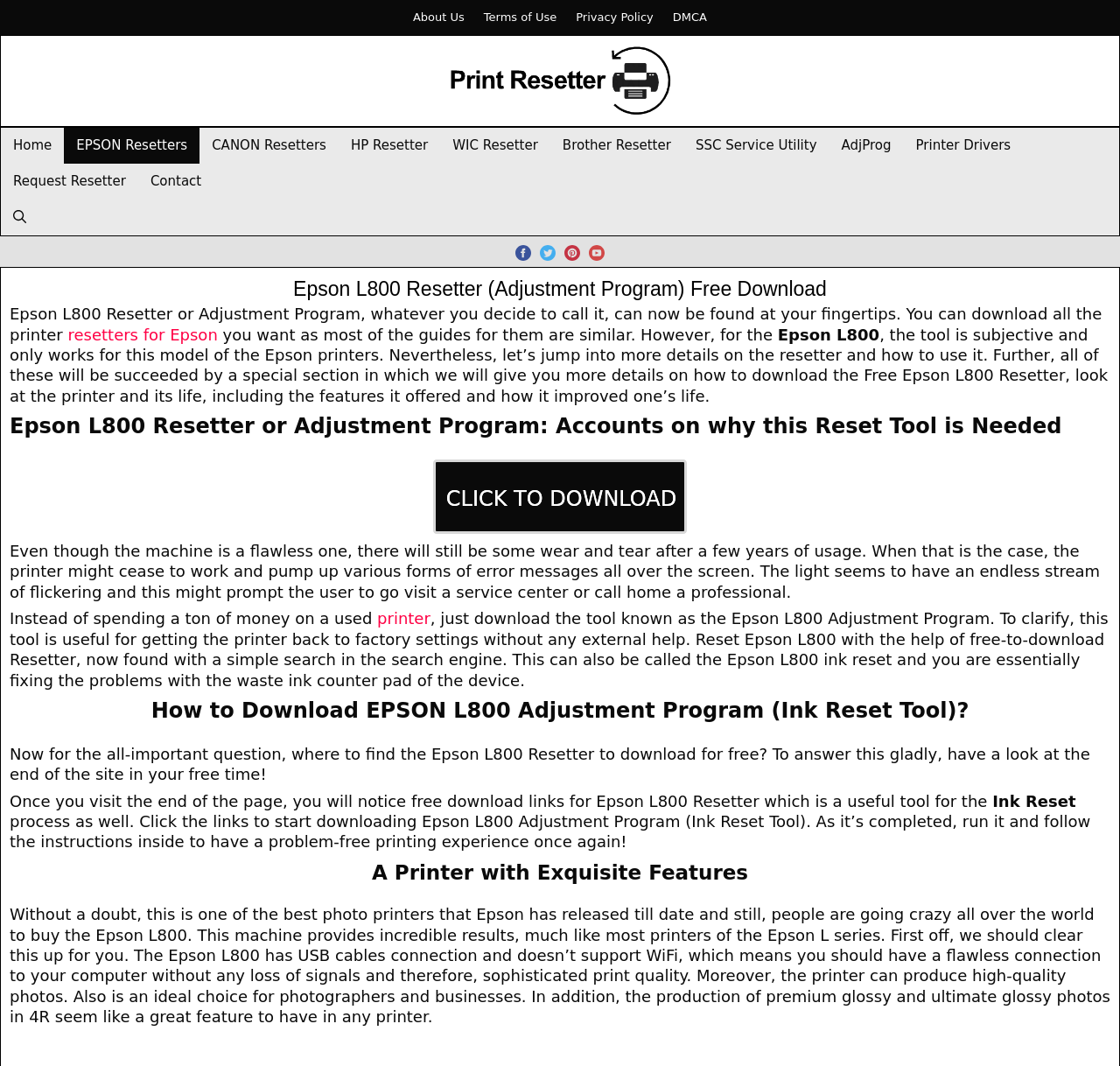Determine the bounding box coordinates of the target area to click to execute the following instruction: "Contact Department of English."

None